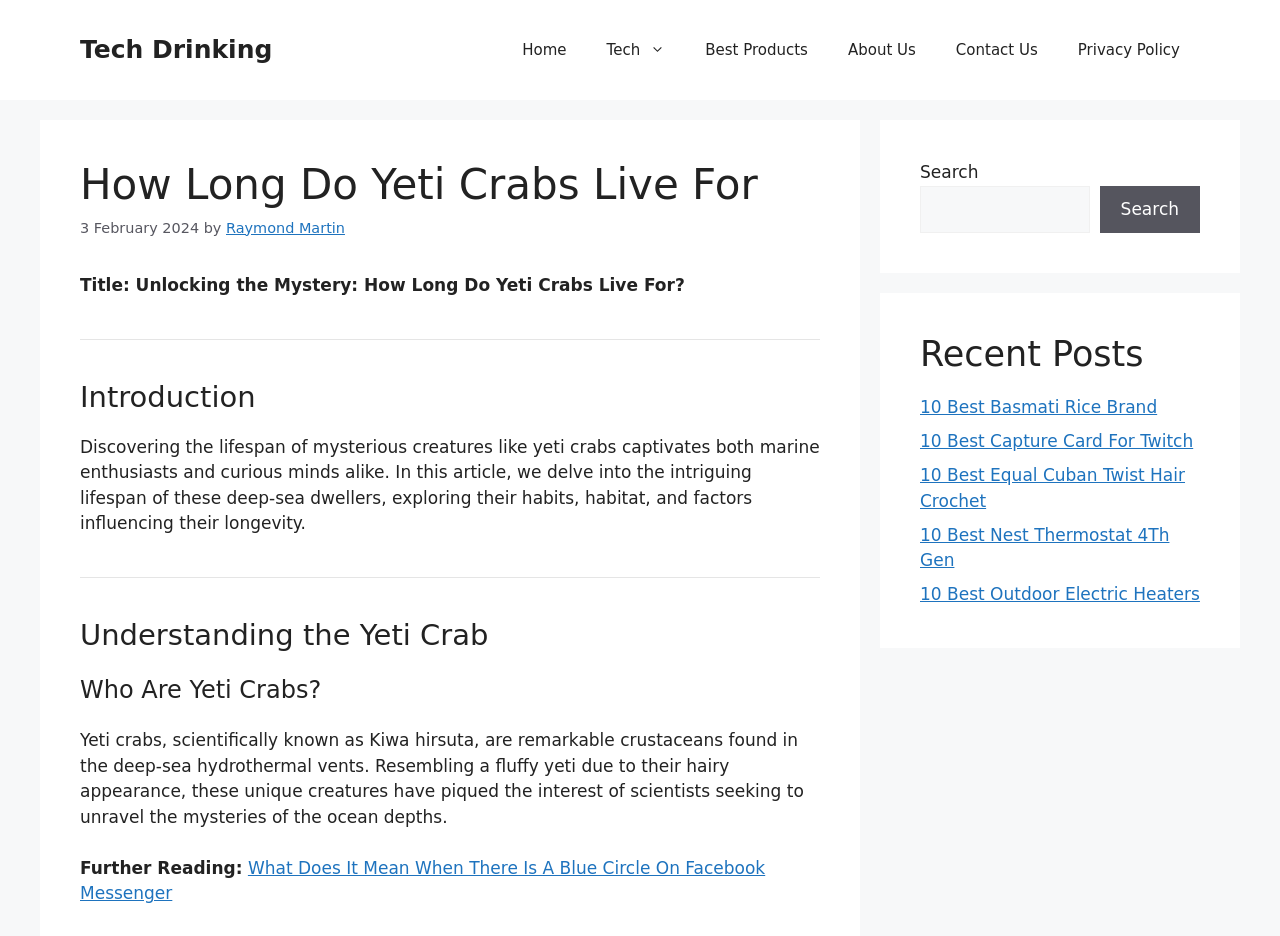Describe all the significant parts and information present on the webpage.

This webpage is about the lifespan of yeti crabs, a deep-sea crustacean. At the top, there is a banner with a link to the site "Tech Drinking". Below the banner, there is a navigation menu with links to "Home", "Tech", "Best Products", "About Us", "Contact Us", and "Privacy Policy". 

The main content area is divided into sections. The first section has a heading "How Long Do Yeti Crabs Live For" and a subheading with the date "3 February 2024" and the author "Raymond Martin". Below this, there is a brief introduction to the topic, explaining that the lifespan of yeti crabs is of interest to marine enthusiasts and curious minds.

The next section is separated by a horizontal line and has a heading "Introduction". This section provides a brief overview of the article, stating that it will explore the habits, habitat, and factors influencing the longevity of yeti crabs.

The following sections are also separated by horizontal lines and have headings "Understanding the Yeti Crab" and "Who Are Yeti Crabs?". These sections provide more information about yeti crabs, including their scientific name, habitat, and unique characteristics.

At the bottom of the main content area, there is a section with a heading "Further Reading" and a link to an unrelated article.

On the right side of the page, there are two complementary sections. The top section has a search bar with a button and a placeholder text "Search". The bottom section has a heading "Recent Posts" and lists five links to other articles, including "10 Best Basmati Rice Brand", "10 Best Capture Card For Twitch", and others.